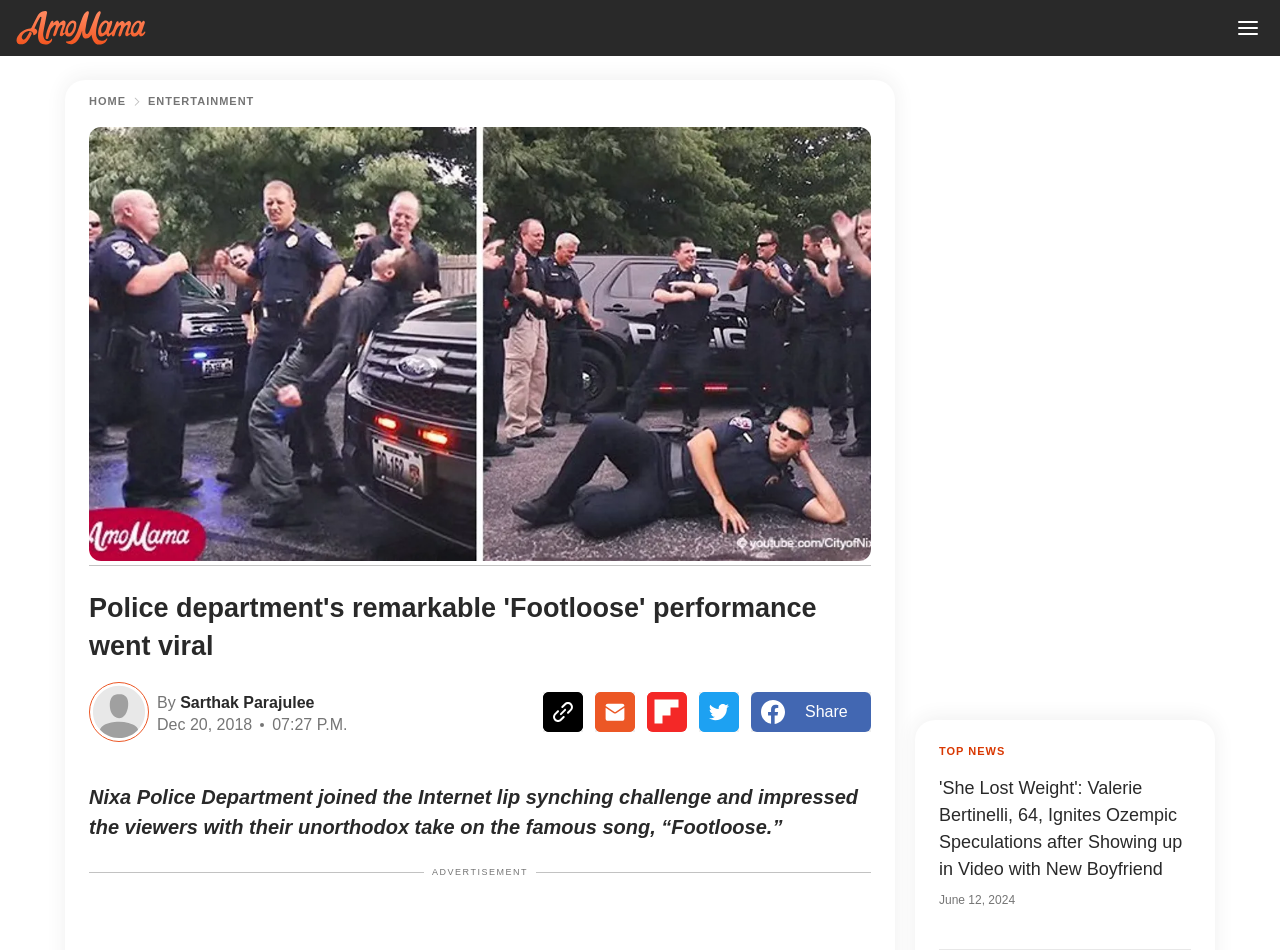Please locate the bounding box coordinates for the element that should be clicked to achieve the following instruction: "Visit the 'Lewis Carroll' page". Ensure the coordinates are given as four float numbers between 0 and 1, i.e., [left, top, right, bottom].

None